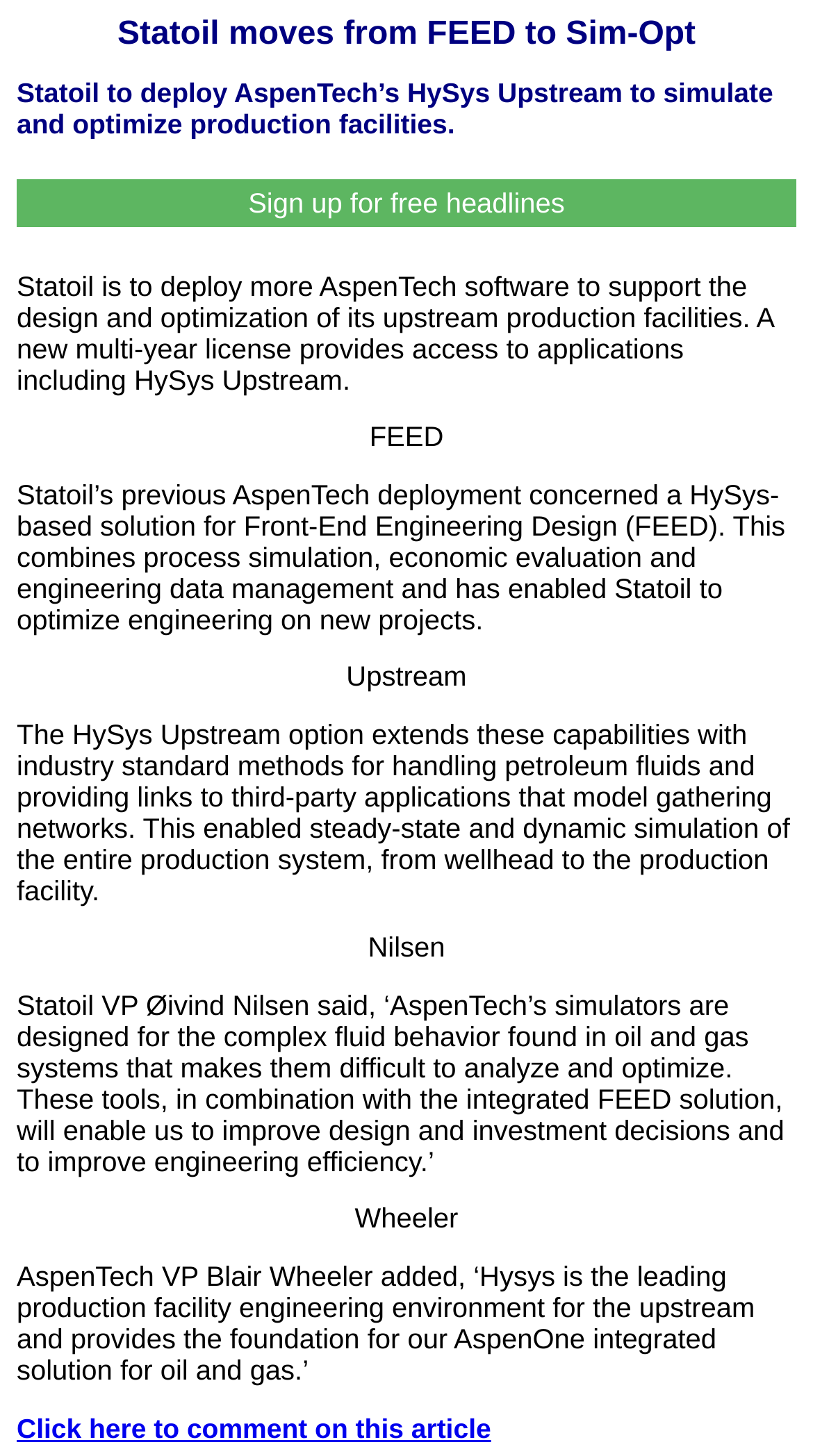What is the purpose of HySys Upstream?
Give a detailed explanation using the information visible in the image.

Based on the webpage content, HySys Upstream is used to simulate and optimize production facilities, enabling steady-state and dynamic simulation of the entire production system, from wellhead to the production facility.